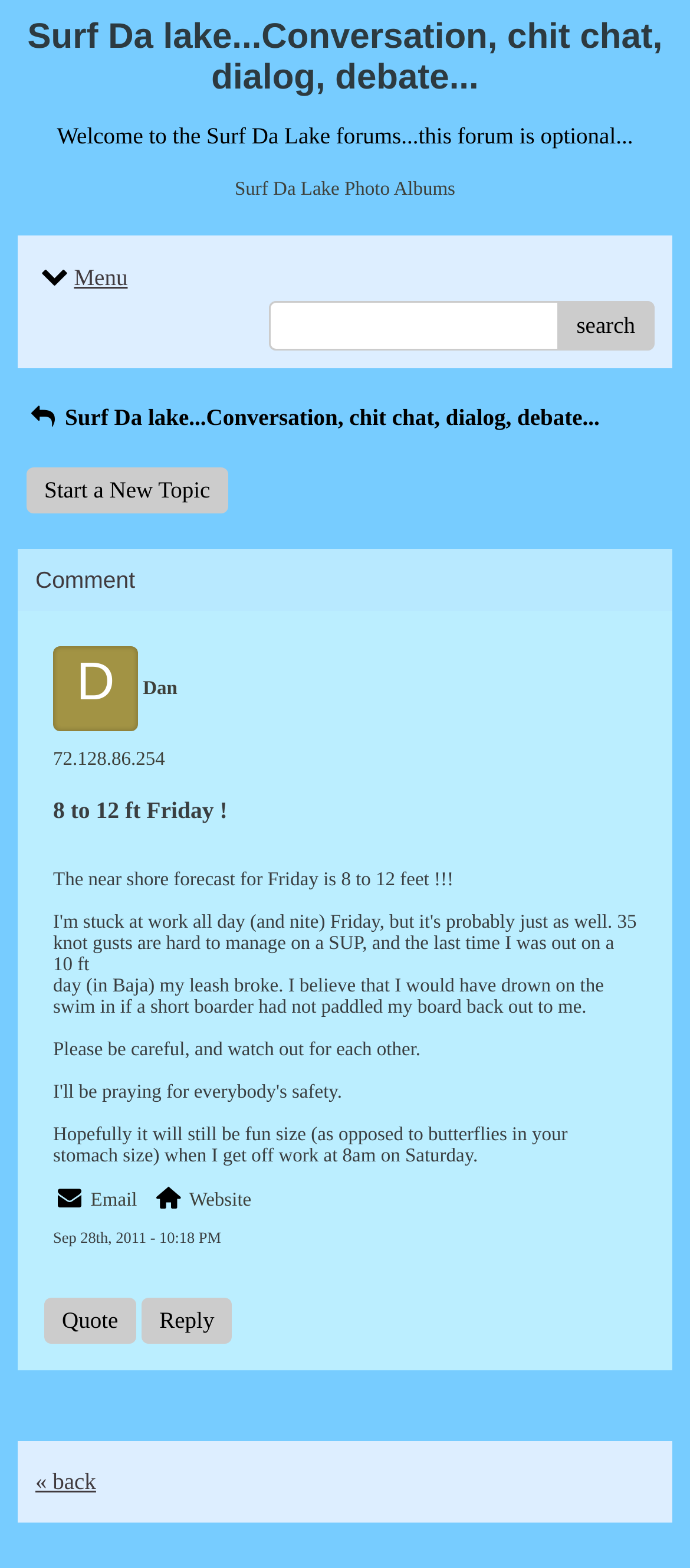Determine the bounding box for the described UI element: "72.128.86.254".

[0.077, 0.478, 0.239, 0.491]